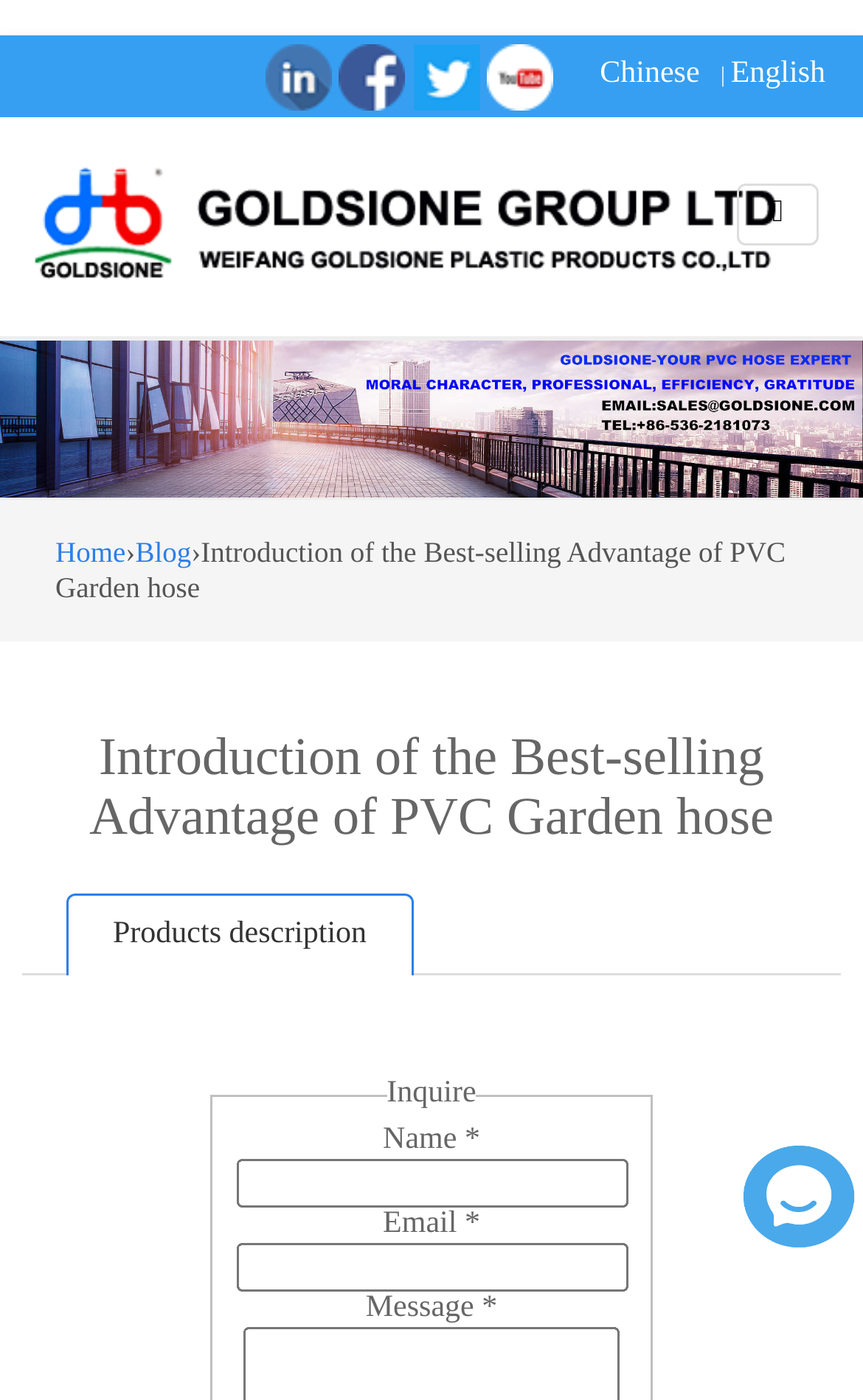Determine the bounding box coordinates for the element that should be clicked to follow this instruction: "Click the Linkedin link". The coordinates should be given as four float numbers between 0 and 1, in the format [left, top, right, bottom].

[0.307, 0.041, 0.393, 0.065]